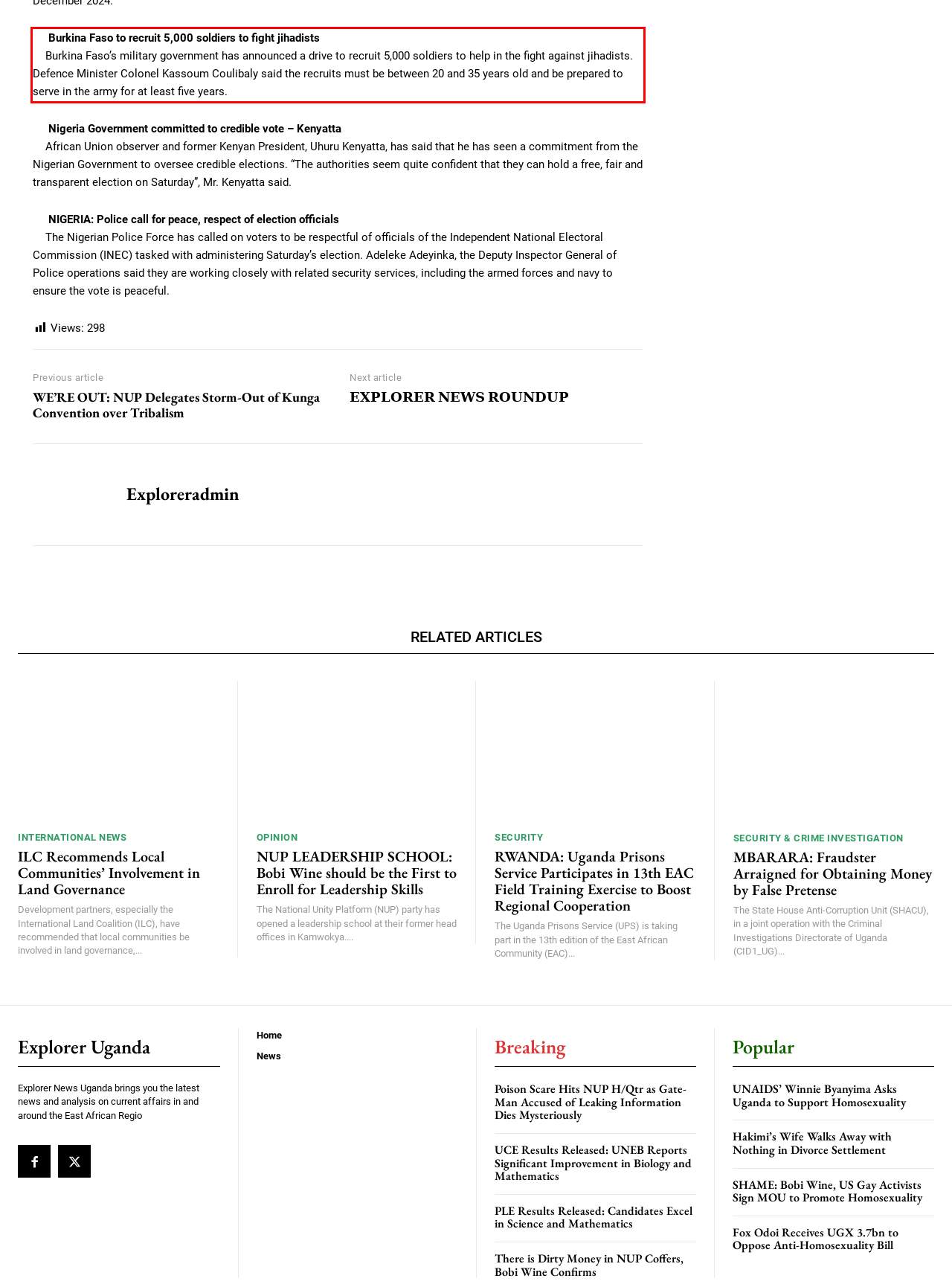Review the webpage screenshot provided, and perform OCR to extract the text from the red bounding box.

Burkina Faso to recruit 5,000 soldiers to fight jihadists Burkina Faso’s military government has announced a drive to recruit 5,000 soldiers to help in the fight against jihadists. Defence Minister Colonel Kassoum Coulibaly said the recruits must be between 20 and 35 years old and be prepared to serve in the army for at least five years.